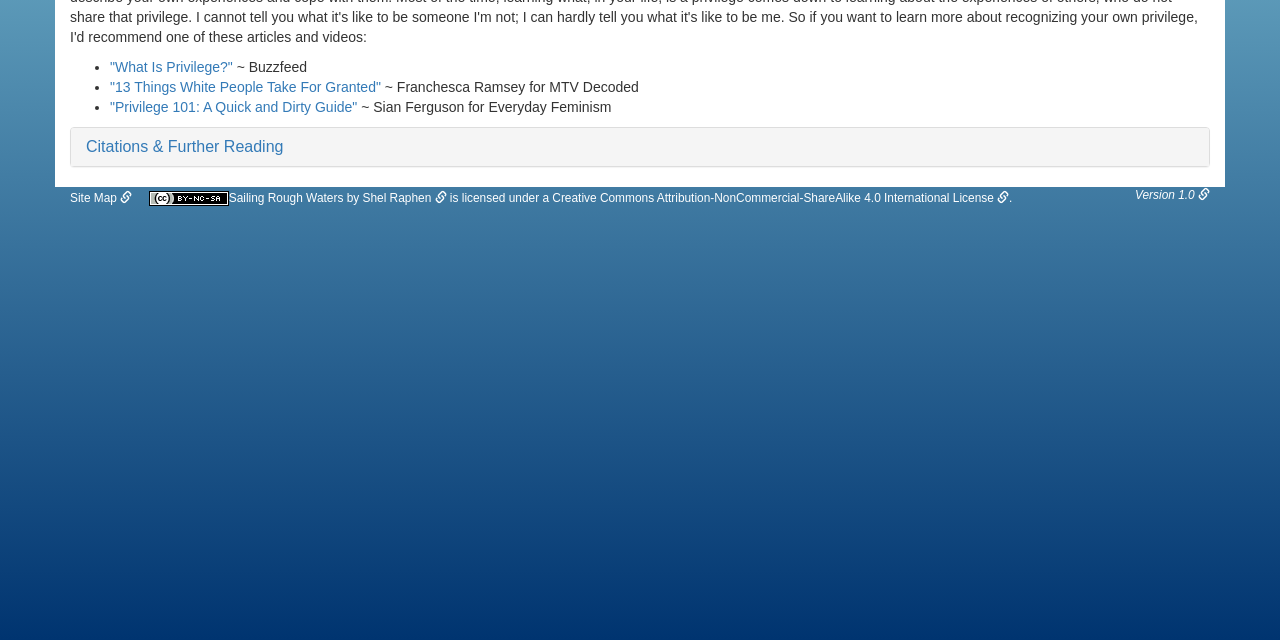Find the bounding box of the element with the following description: "Citations & Further Reading". The coordinates must be four float numbers between 0 and 1, formatted as [left, top, right, bottom].

[0.067, 0.216, 0.221, 0.242]